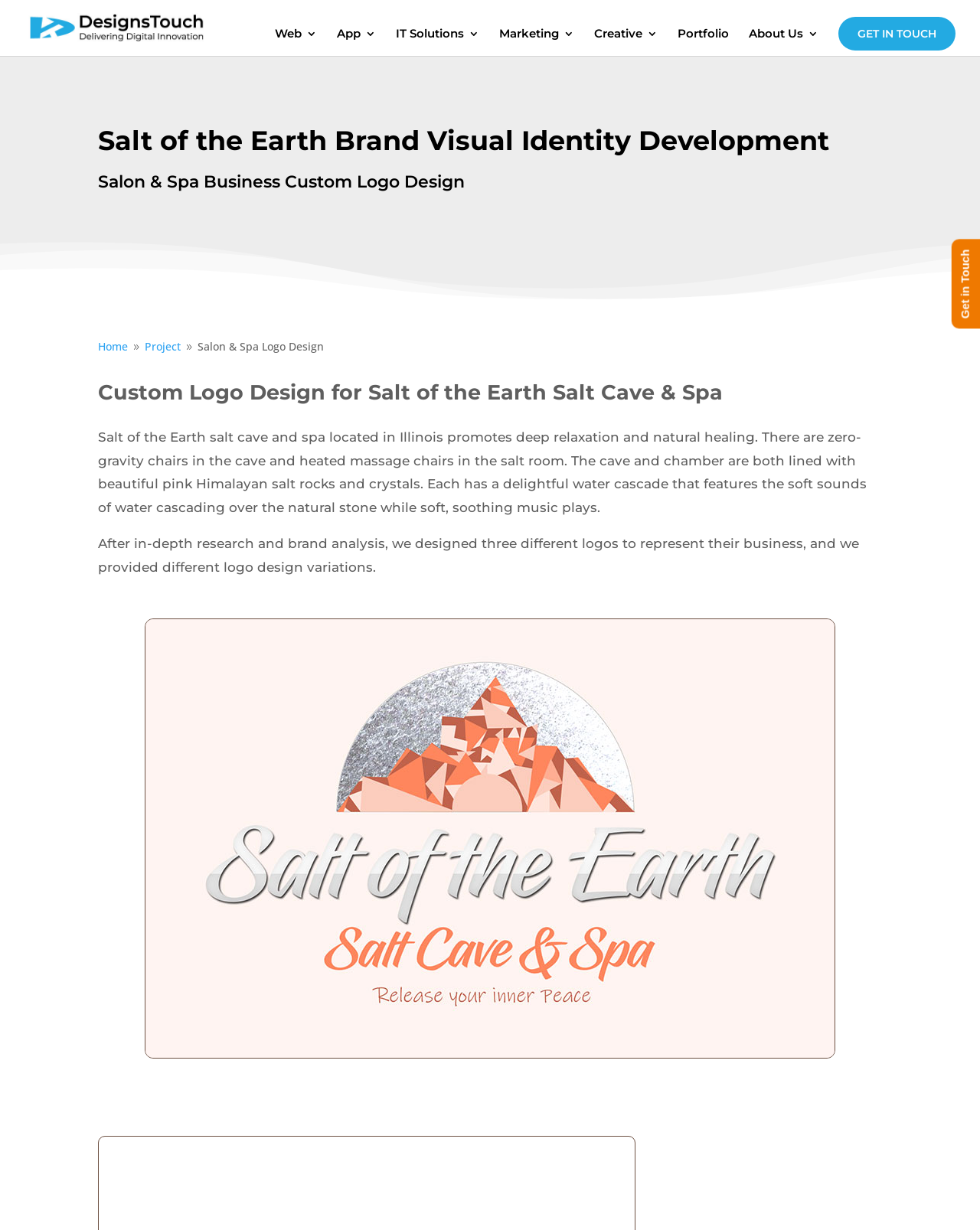What is the business type of the logo design?
Examine the webpage screenshot and provide an in-depth answer to the question.

Based on the webpage content, specifically the heading 'Salt of the Earth Brand Visual Identity Development' and the static text 'Salon & Spa Business Custom Logo Design', it can be inferred that the logo design is for a salon and spa business.